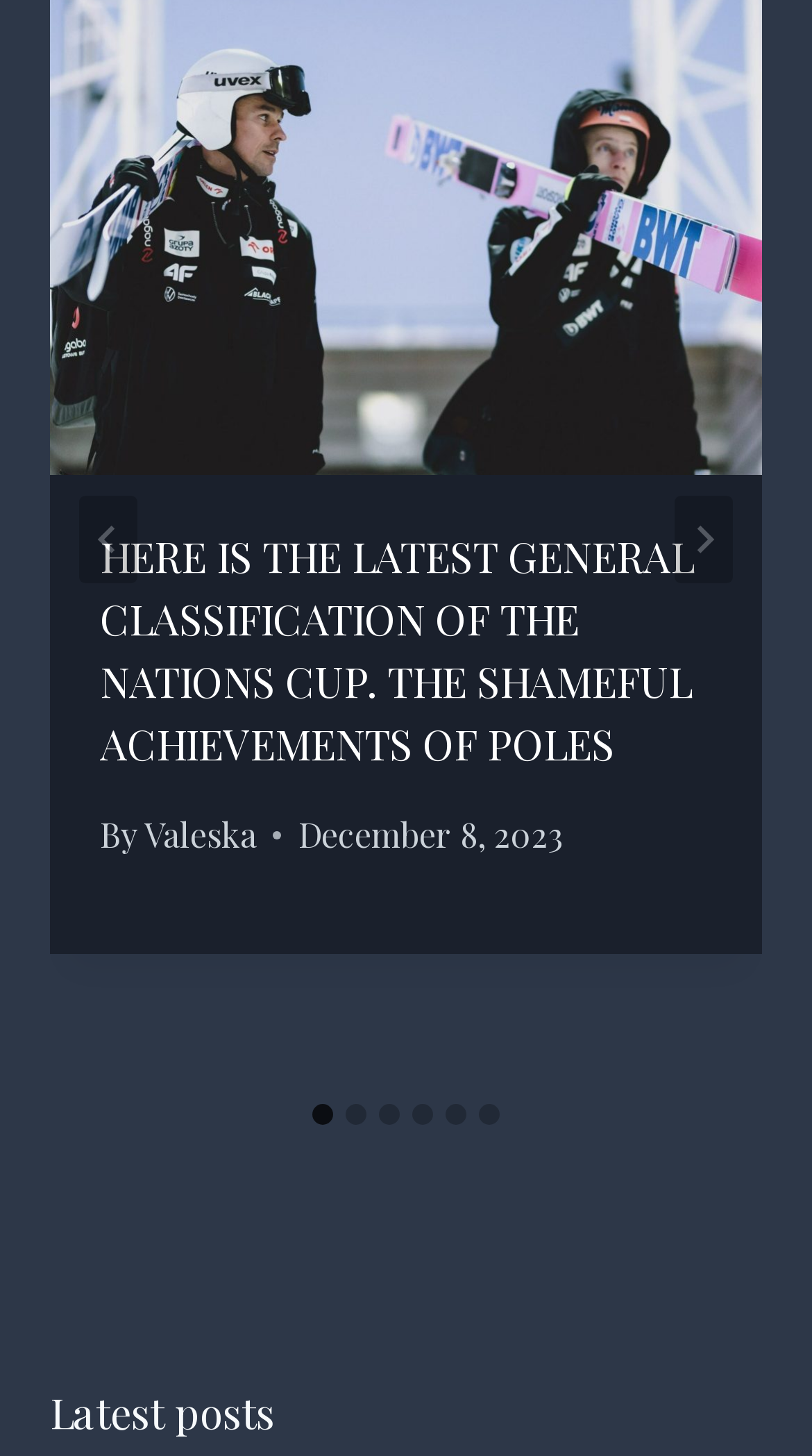Identify the bounding box of the UI element that matches this description: "aria-label="Next"".

[0.831, 0.341, 0.903, 0.401]